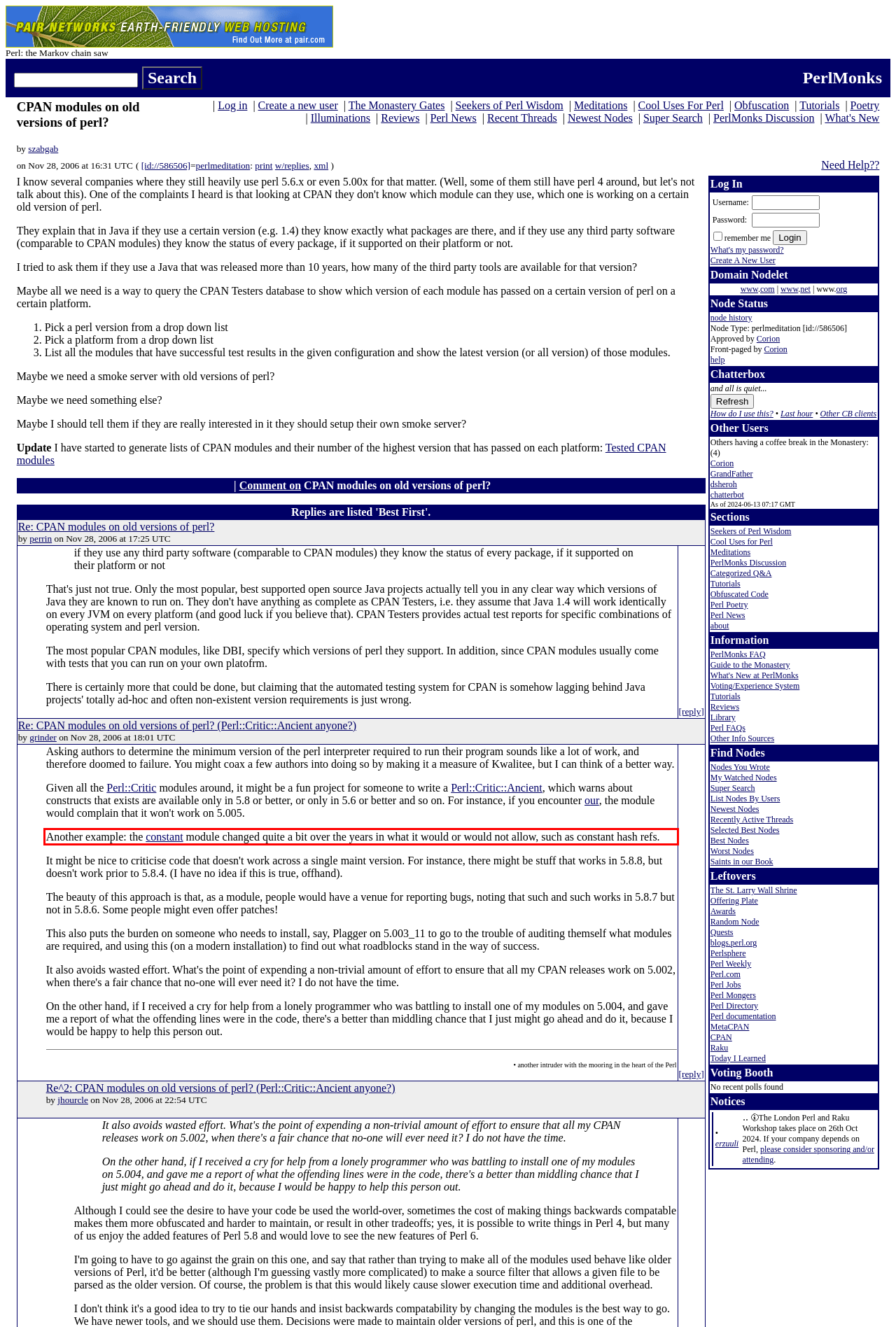You have a screenshot of a webpage with a UI element highlighted by a red bounding box. Use OCR to obtain the text within this highlighted area.

Another example: the constant module changed quite a bit over the years in what it would or would not allow, such as constant hash refs.